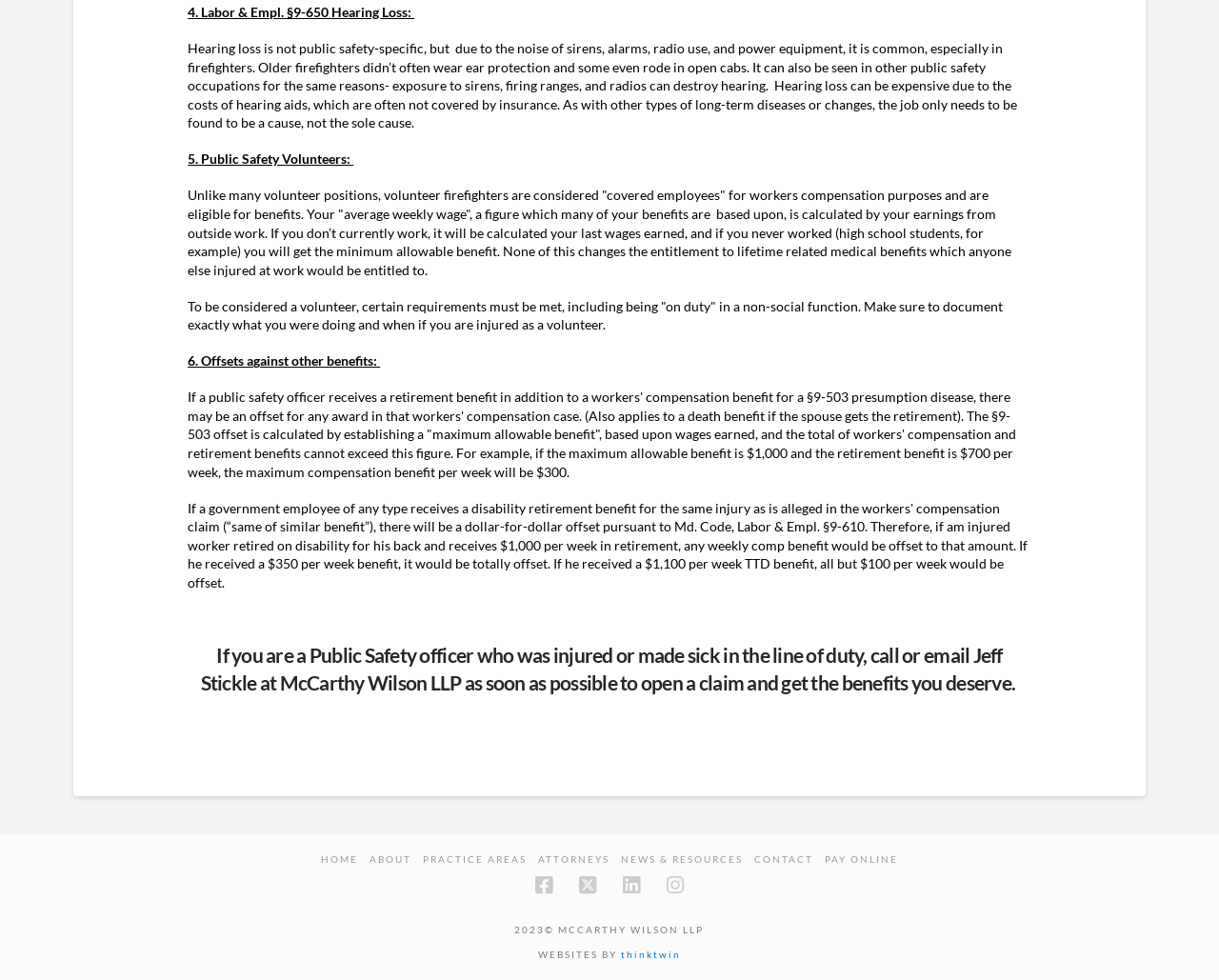Pinpoint the bounding box coordinates of the clickable element to carry out the following instruction: "Visit the 'PRACTICE AREAS' page."

[0.347, 0.871, 0.432, 0.884]